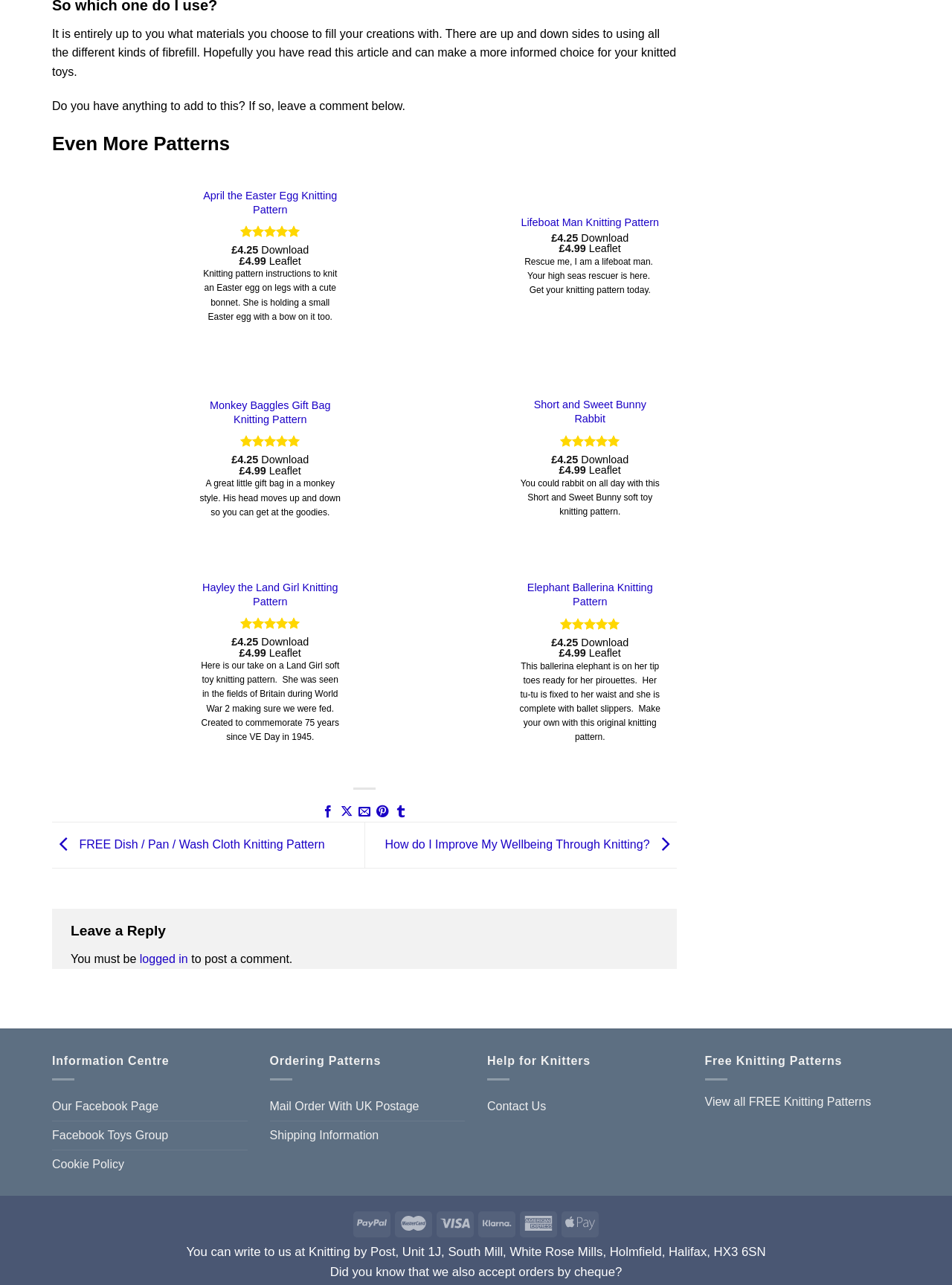How many knitting patterns are displayed on this page?
Answer the question in as much detail as possible.

By counting the number of LayoutTable elements, each containing a knitting pattern, I can see that there are 5 patterns displayed on this page.